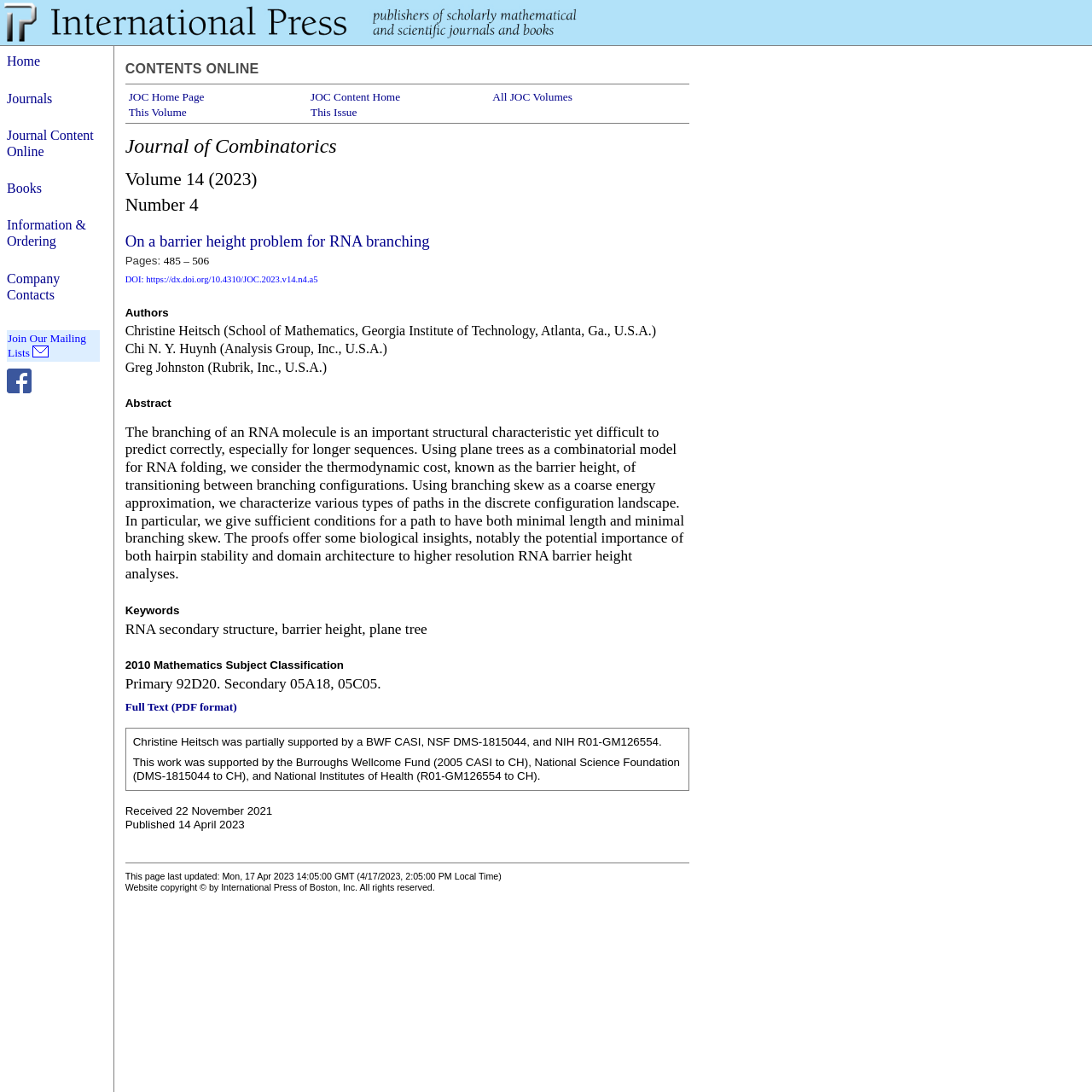Determine the bounding box coordinates for the HTML element described here: "Journals".

[0.006, 0.083, 0.048, 0.096]